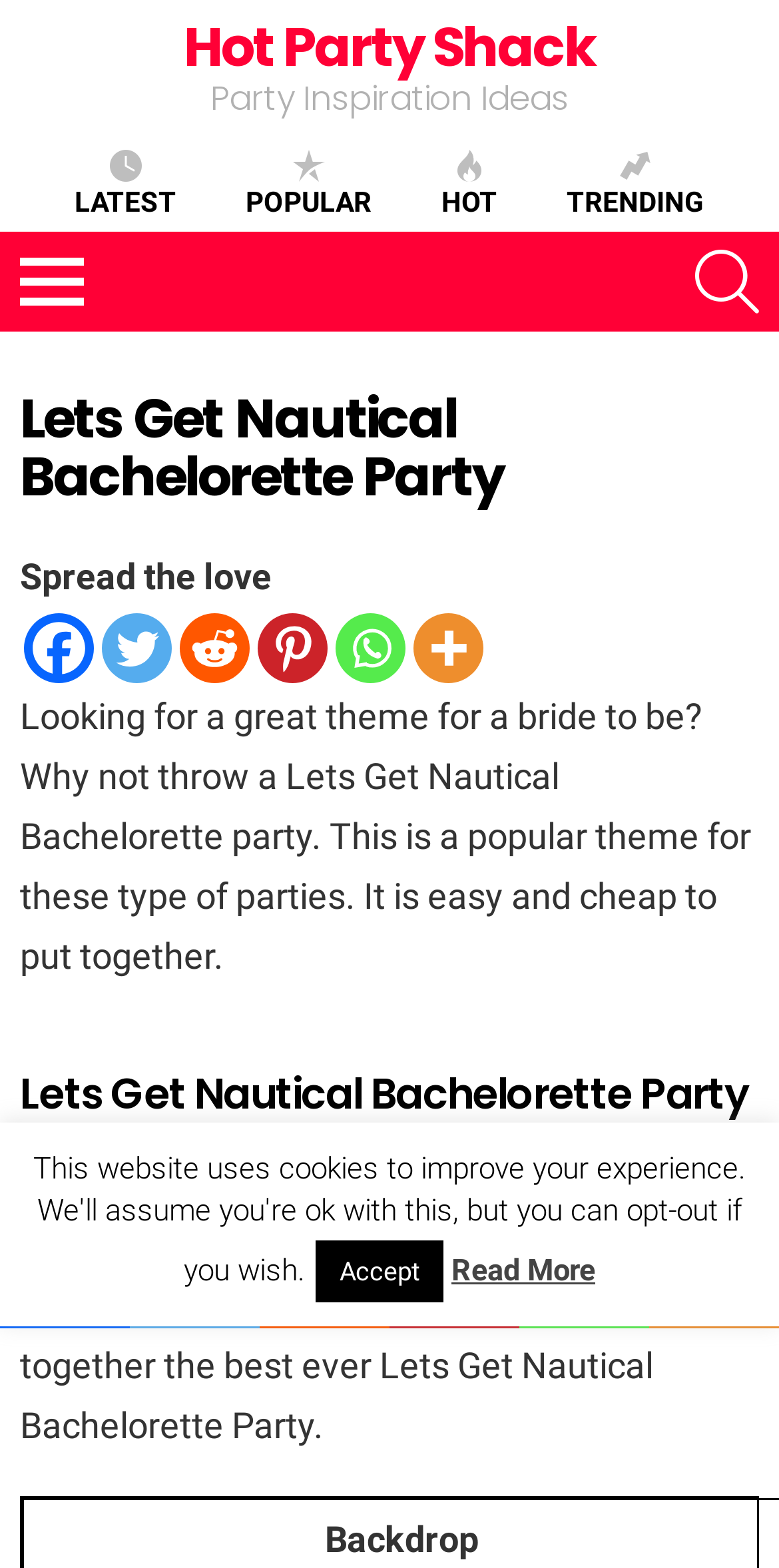Pinpoint the bounding box coordinates of the element that must be clicked to accomplish the following instruction: "View the latest posts". The coordinates should be in the format of four float numbers between 0 and 1, i.e., [left, top, right, bottom].

[0.051, 0.096, 0.271, 0.14]